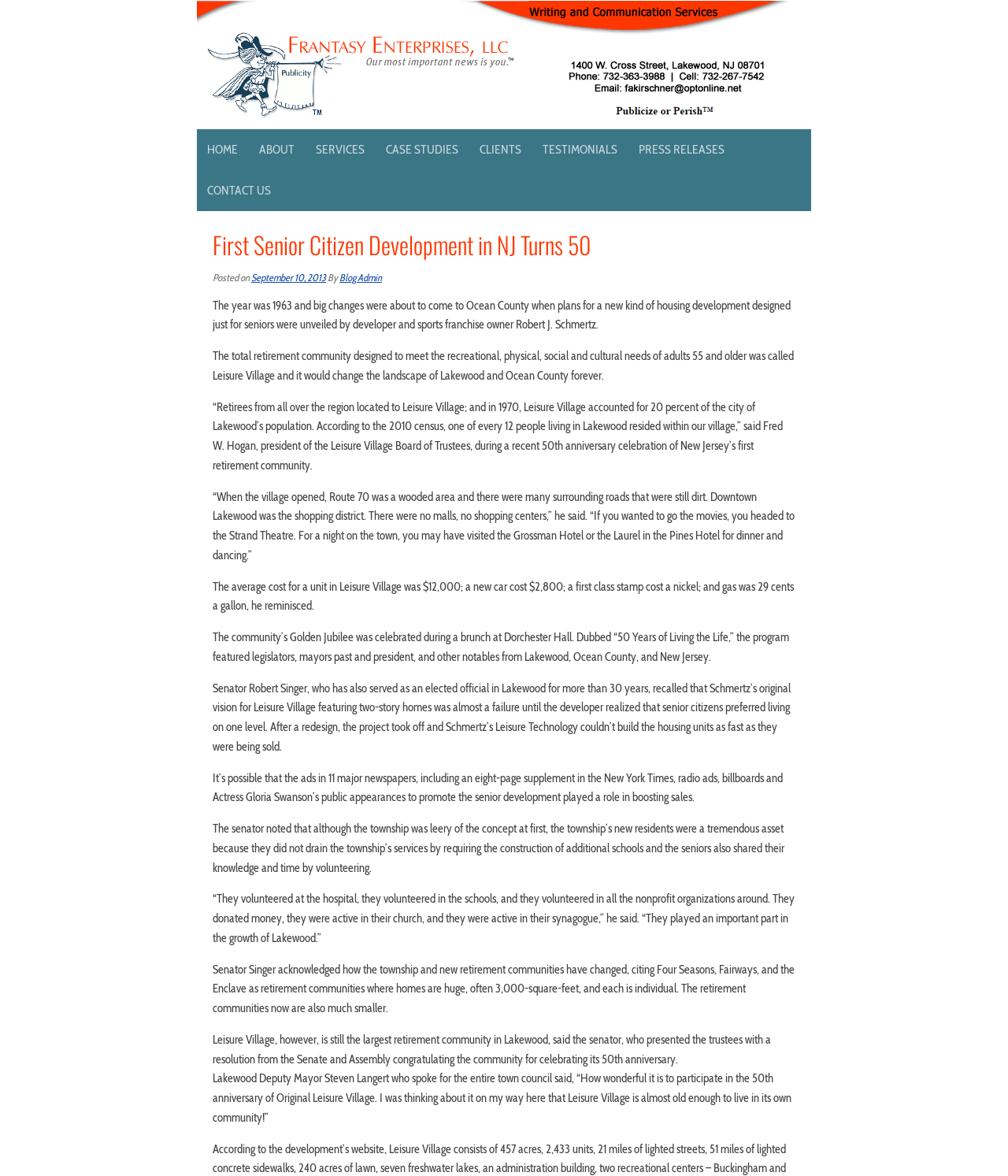Find the bounding box of the element with the following description: "Home". The coordinates must be four float numbers between 0 and 1, formatted as [left, top, right, bottom].

[0.195, 0.11, 0.246, 0.145]